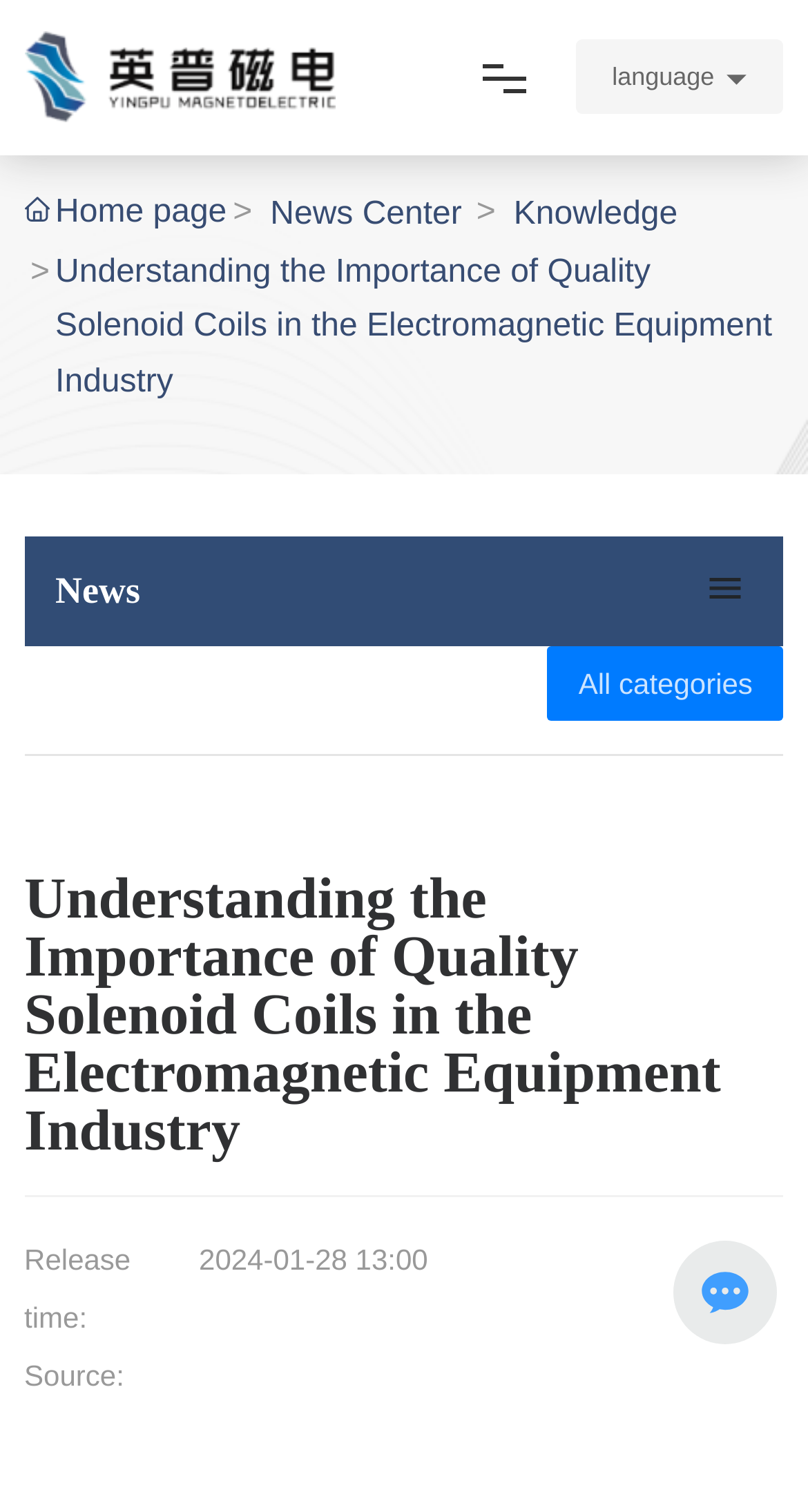For the element described, predict the bounding box coordinates as (top-left x, top-left y, bottom-right x, bottom-right y). All values should be between 0 and 1. Element description: Contact Us

[0.038, 0.52, 0.962, 0.602]